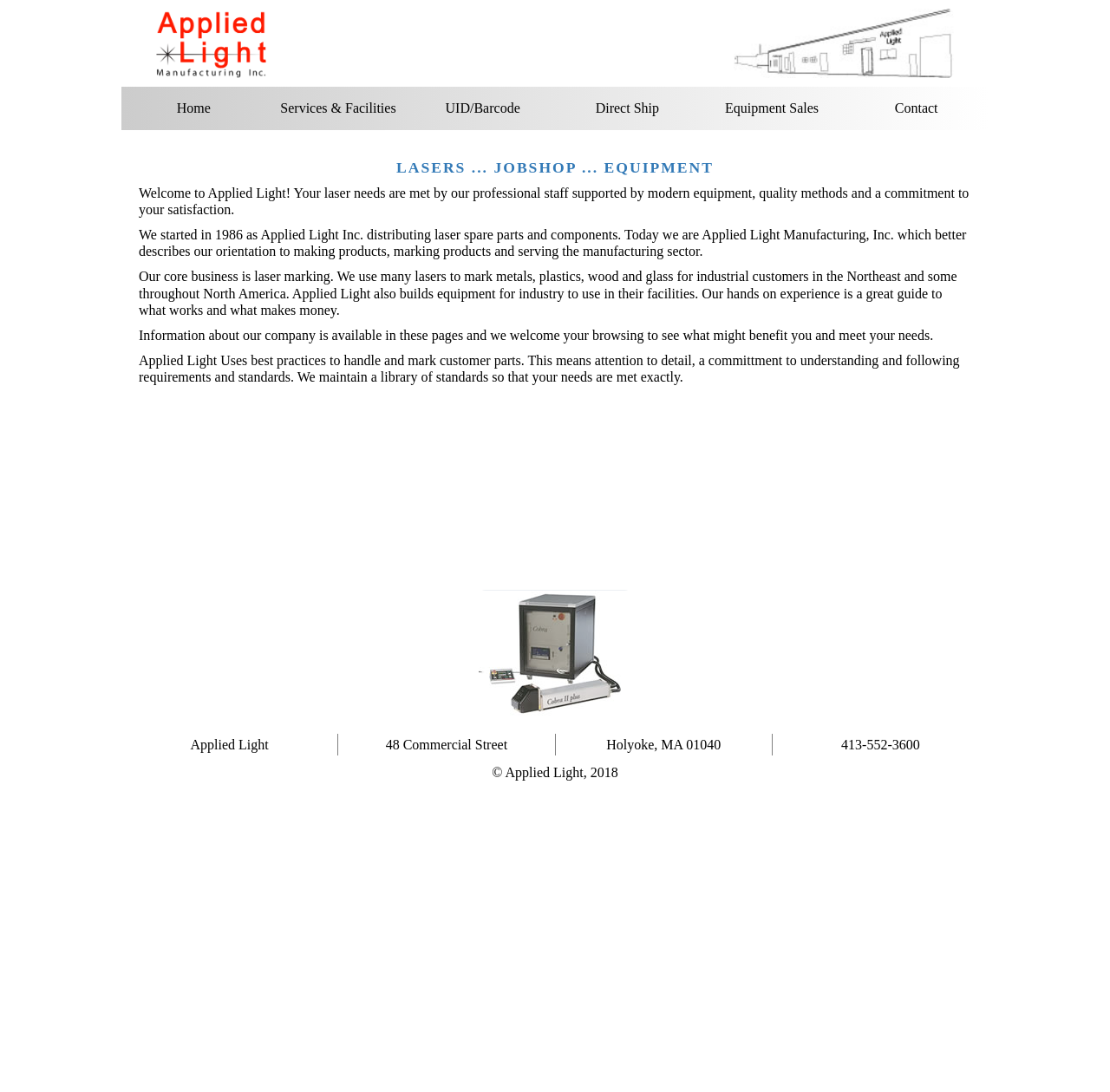Reply to the question with a brief word or phrase: What is the company's address?

48 Commercial Street